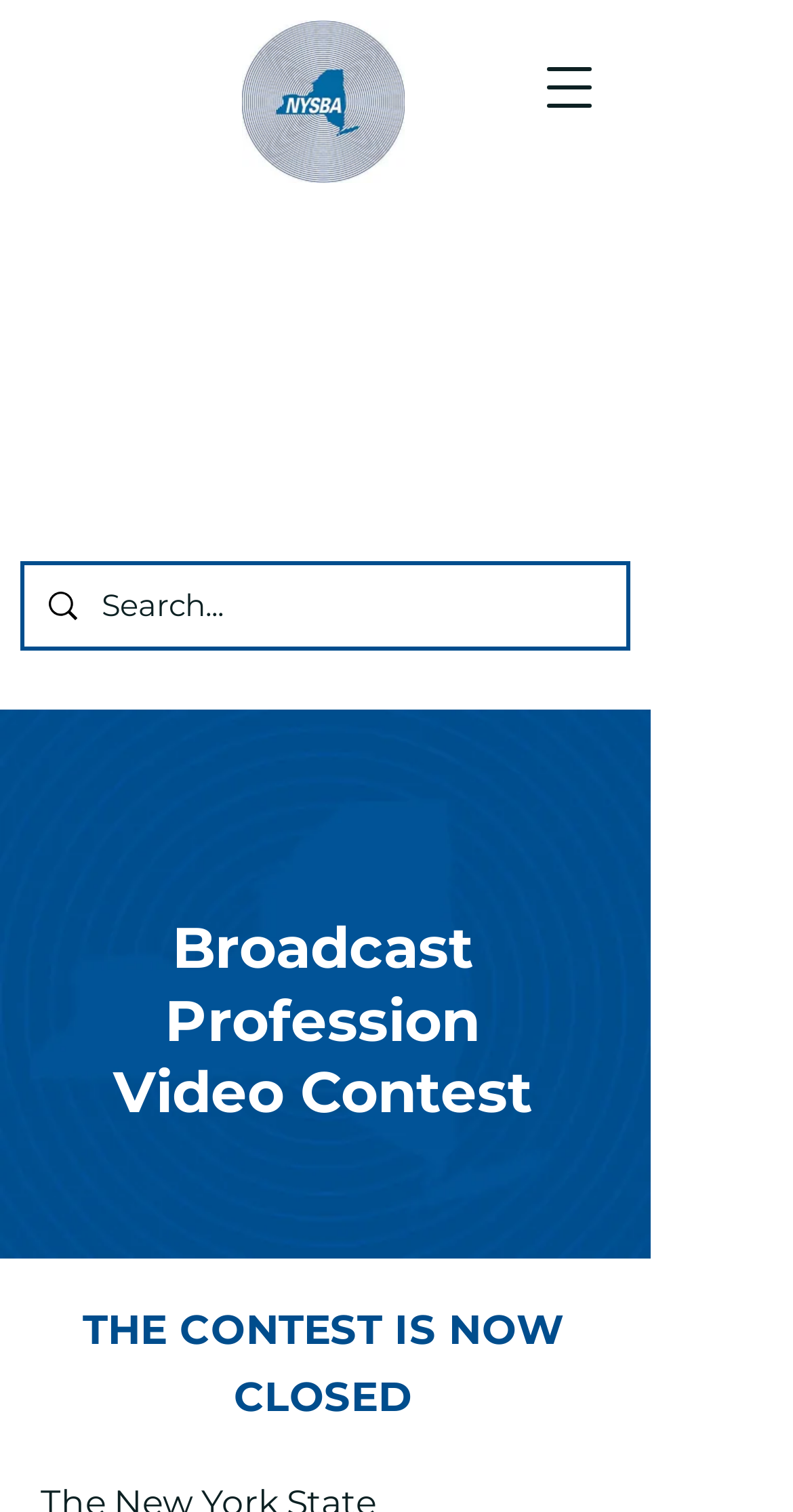Describe all the visual and textual components of the webpage comprehensively.

The webpage is about a video contest organized by the NYS Broadcasters. At the top right corner, there is a button to open a navigation menu. Next to it, on the top left, is the NYSBA logo. Below the logo, there is a search bar with a magnifying glass icon on the left and a text input field on the right, where users can type in their search queries. 

On the top half of the page, there is a large background image. Above this image, there is a heading that reads "Broadcast Profession Video Contest". Below the heading, there is a prominent announcement stating "THE CONTEST IS NOW CLOSED", which suggests that the contest is no longer accepting submissions.